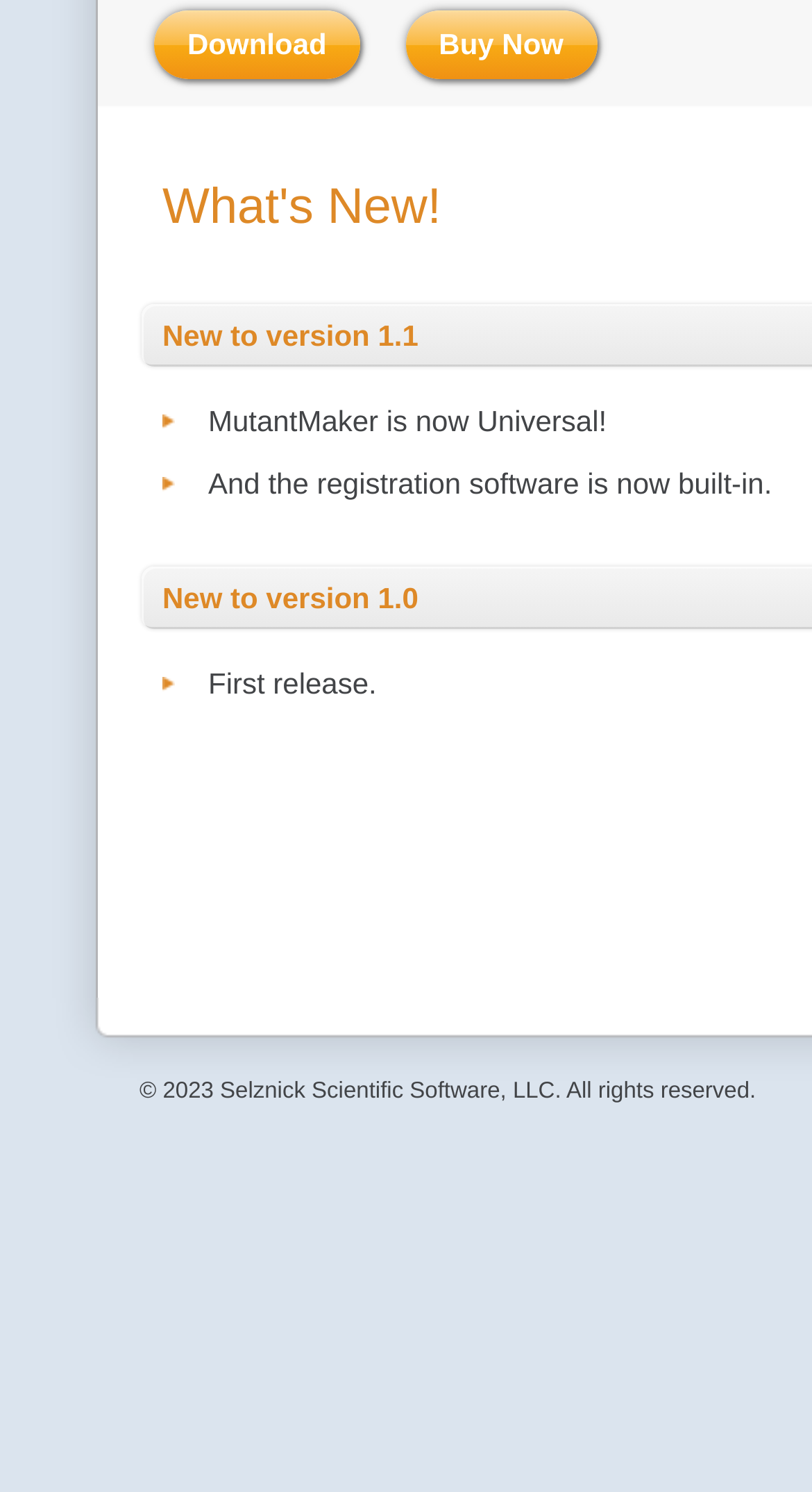Extract the bounding box coordinates of the UI element described: "Buy Now". Provide the coordinates in the format [left, top, right, bottom] with values ranging from 0 to 1.

[0.499, 0.007, 0.735, 0.053]